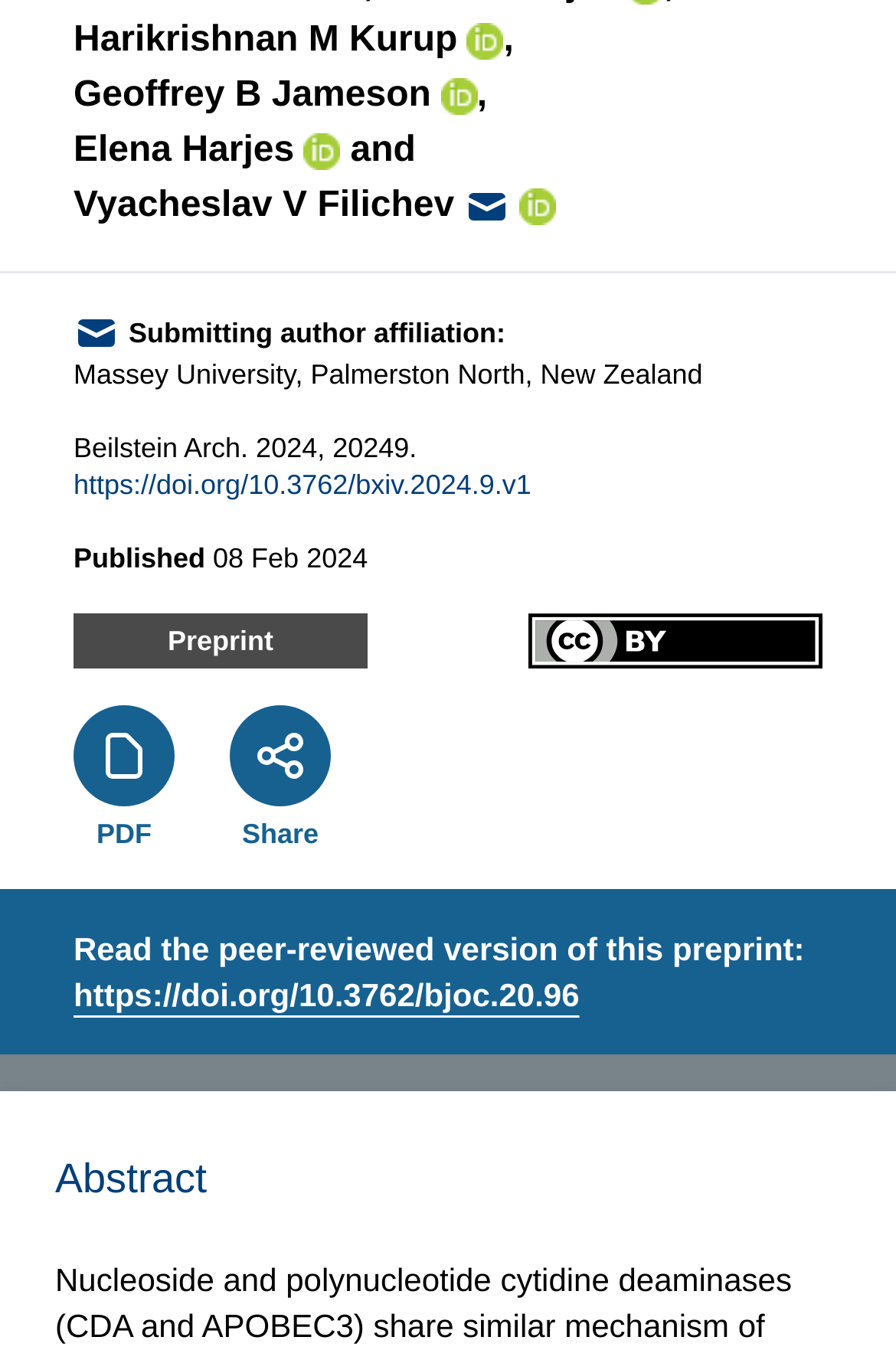Bounding box coordinates should be in the format (top-left x, top-left y, bottom-right x, bottom-right y) and all values should be floating point numbers between 0 and 1. Determine the bounding box coordinate for the UI element described as: PDF

[0.082, 0.605, 0.195, 0.632]